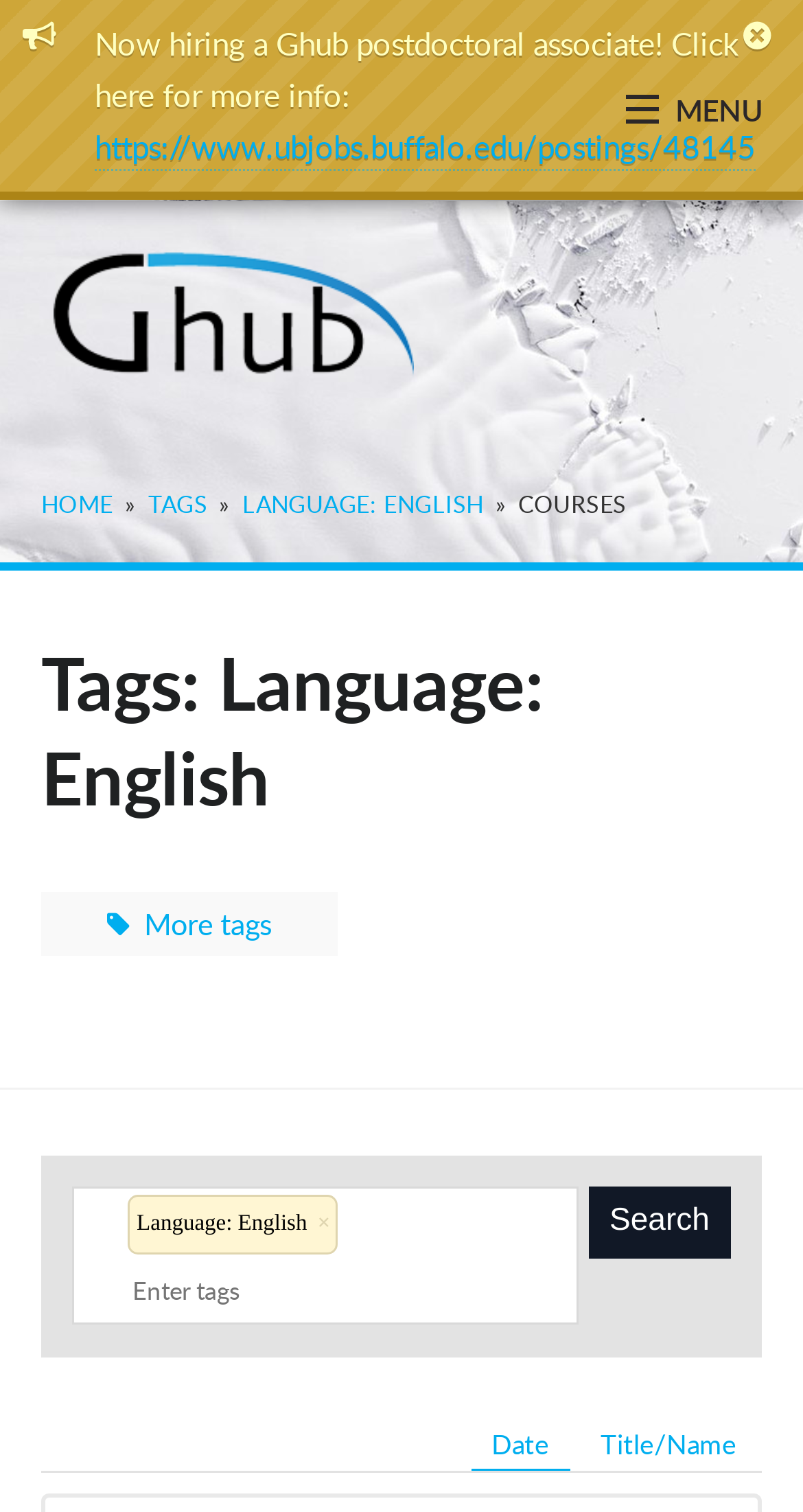Pinpoint the bounding box coordinates of the clickable area needed to execute the instruction: "Enter tags". The coordinates should be specified as four float numbers between 0 and 1, i.e., [left, top, right, bottom].

[0.152, 0.834, 0.519, 0.875]